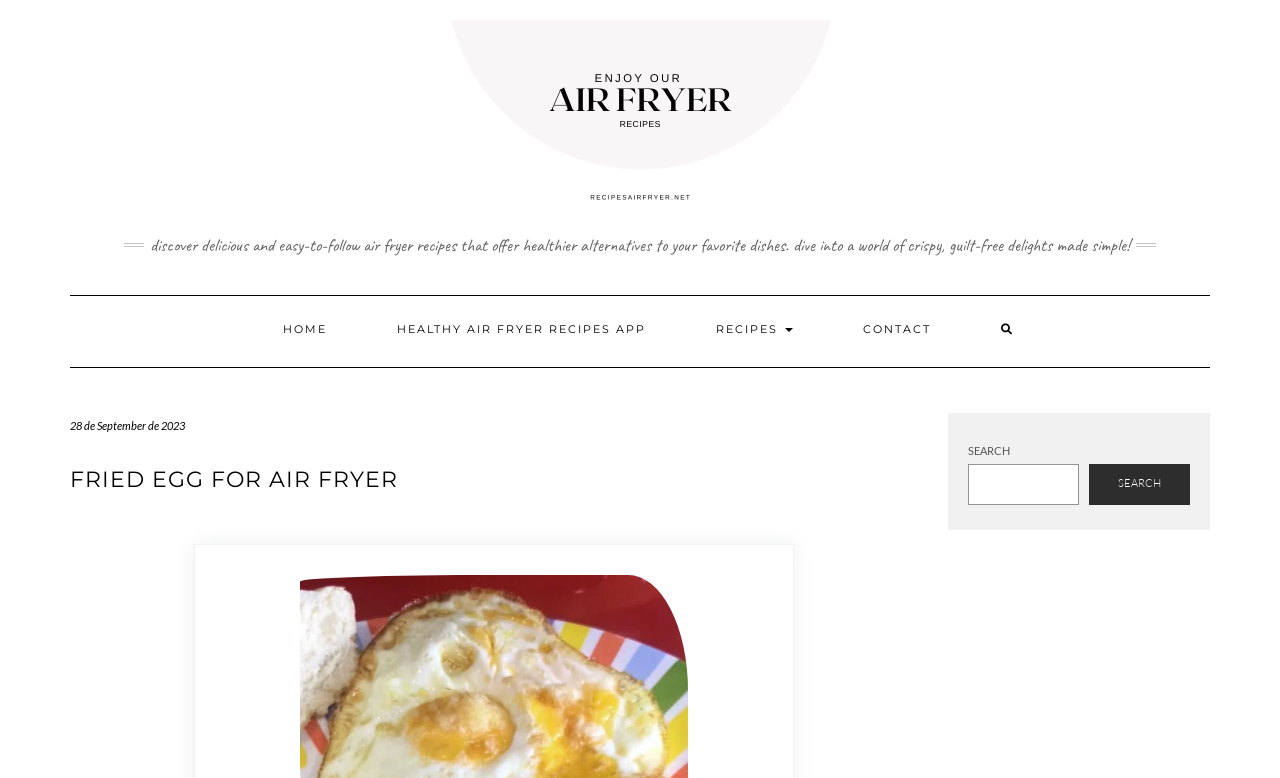Answer the question below in one word or phrase:
How many navigation links are there?

5